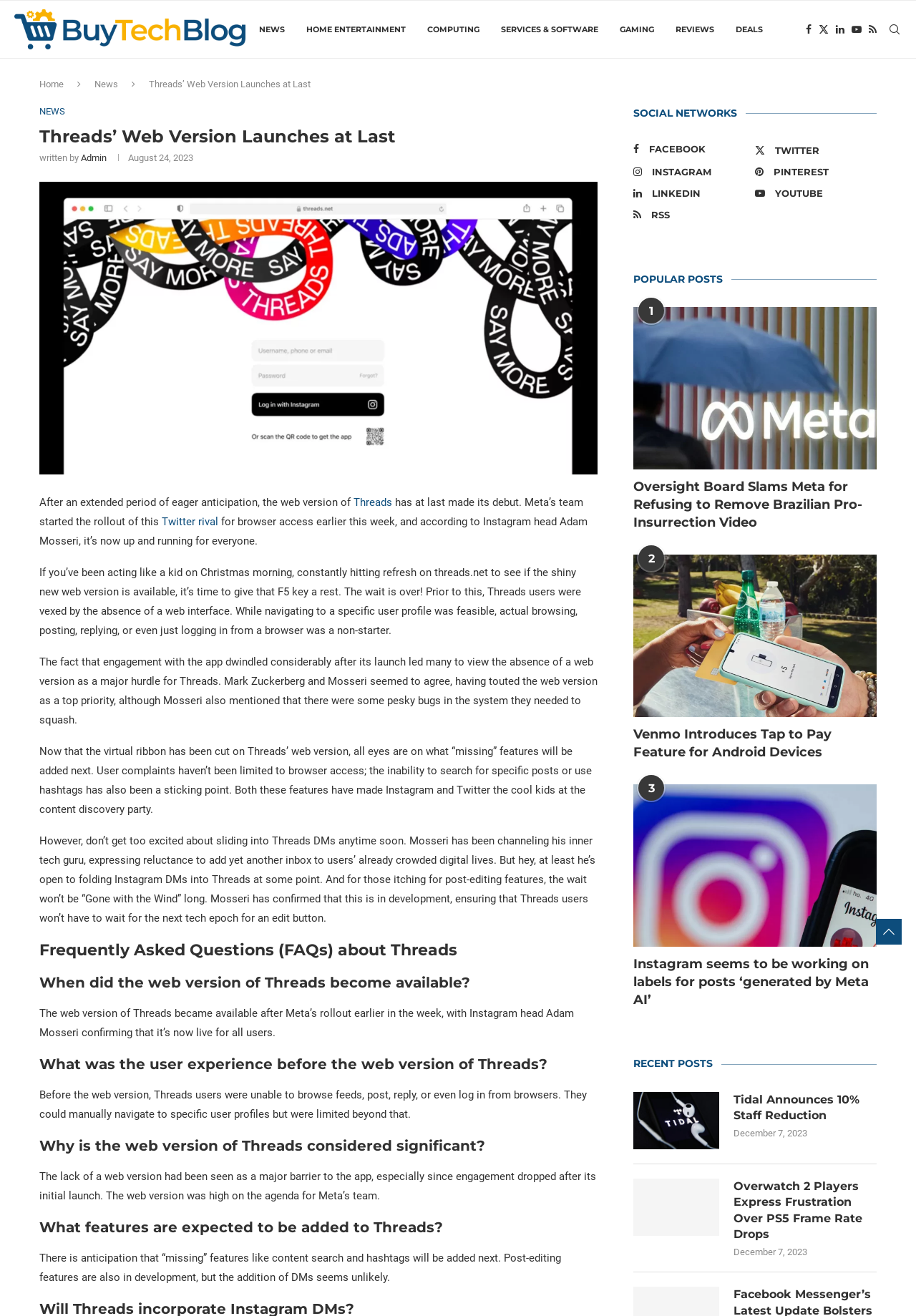Provide a brief response to the question below using one word or phrase:
What is the topic of the main article?

Threads' web version